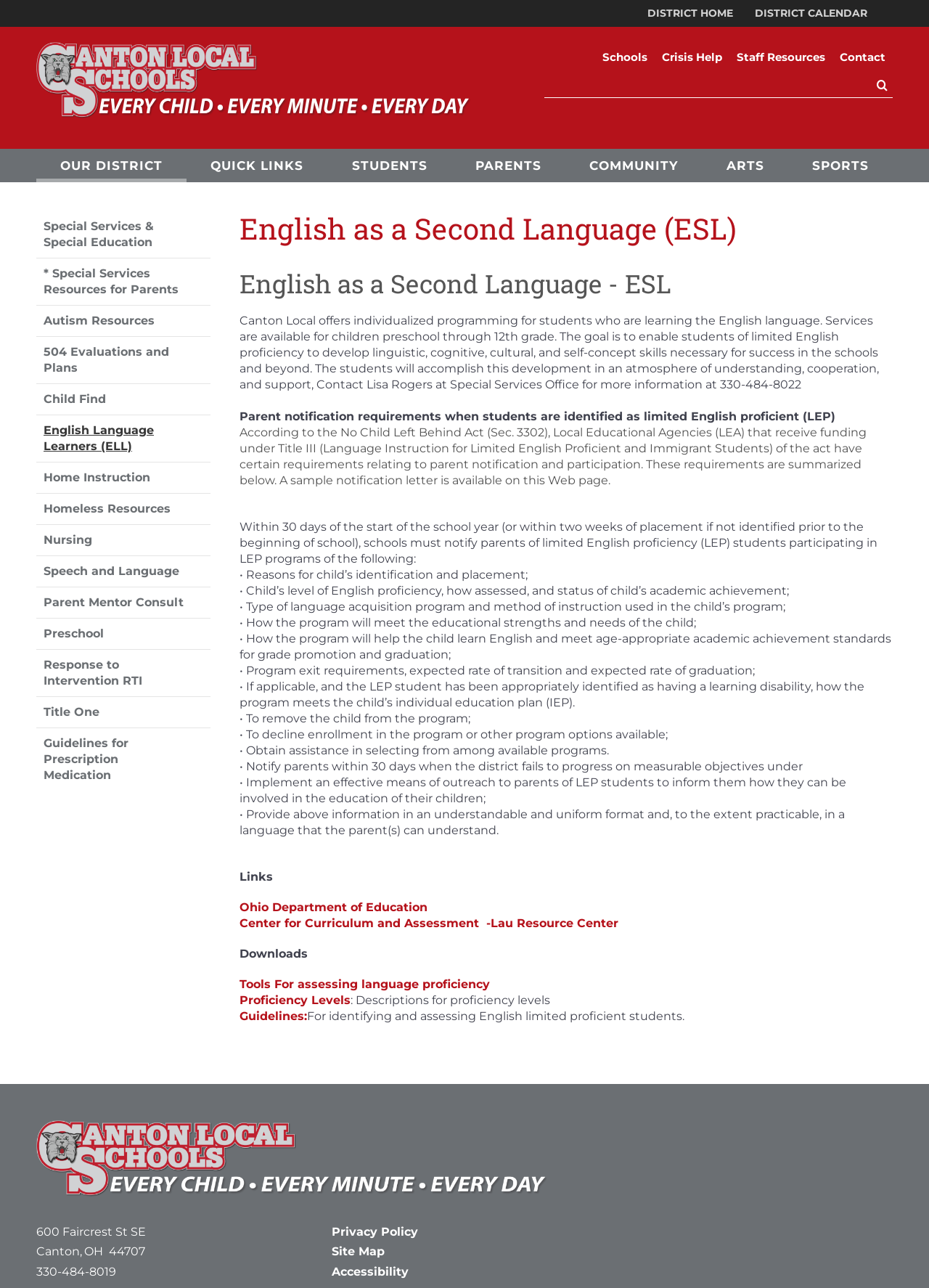What are the parent notification requirements for limited English proficient students?
Using the information from the image, provide a comprehensive answer to the question.

The parent notification requirements for limited English proficient students are listed in the section of the webpage that describes the requirements, which include notifying parents of the reasons for their child's identification and placement, their child's level of English proficiency, and the type of language acquisition program and method of instruction used in the child's program, among others.